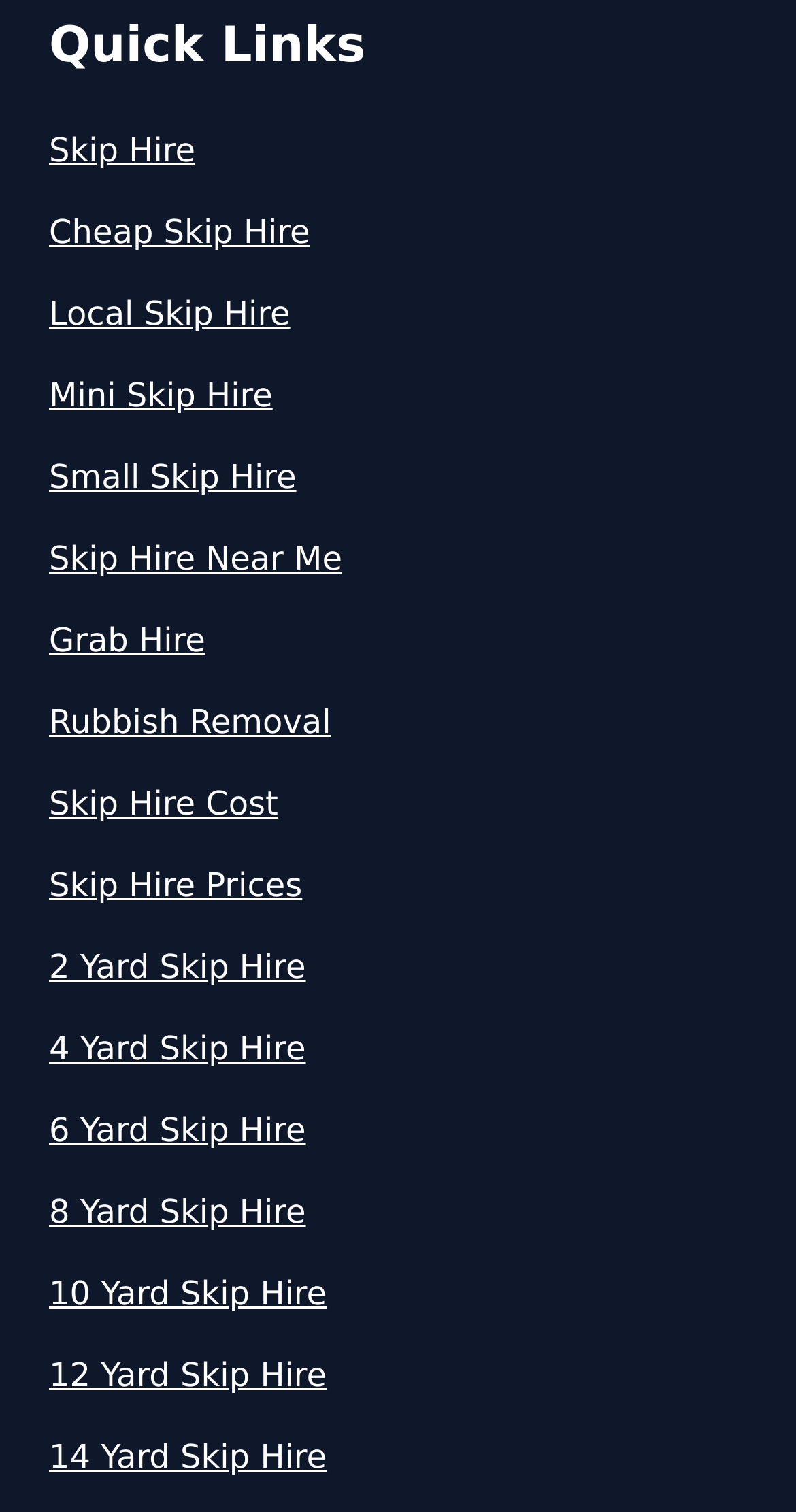Answer the following query with a single word or phrase:
How many yard skip hire options are available?

7